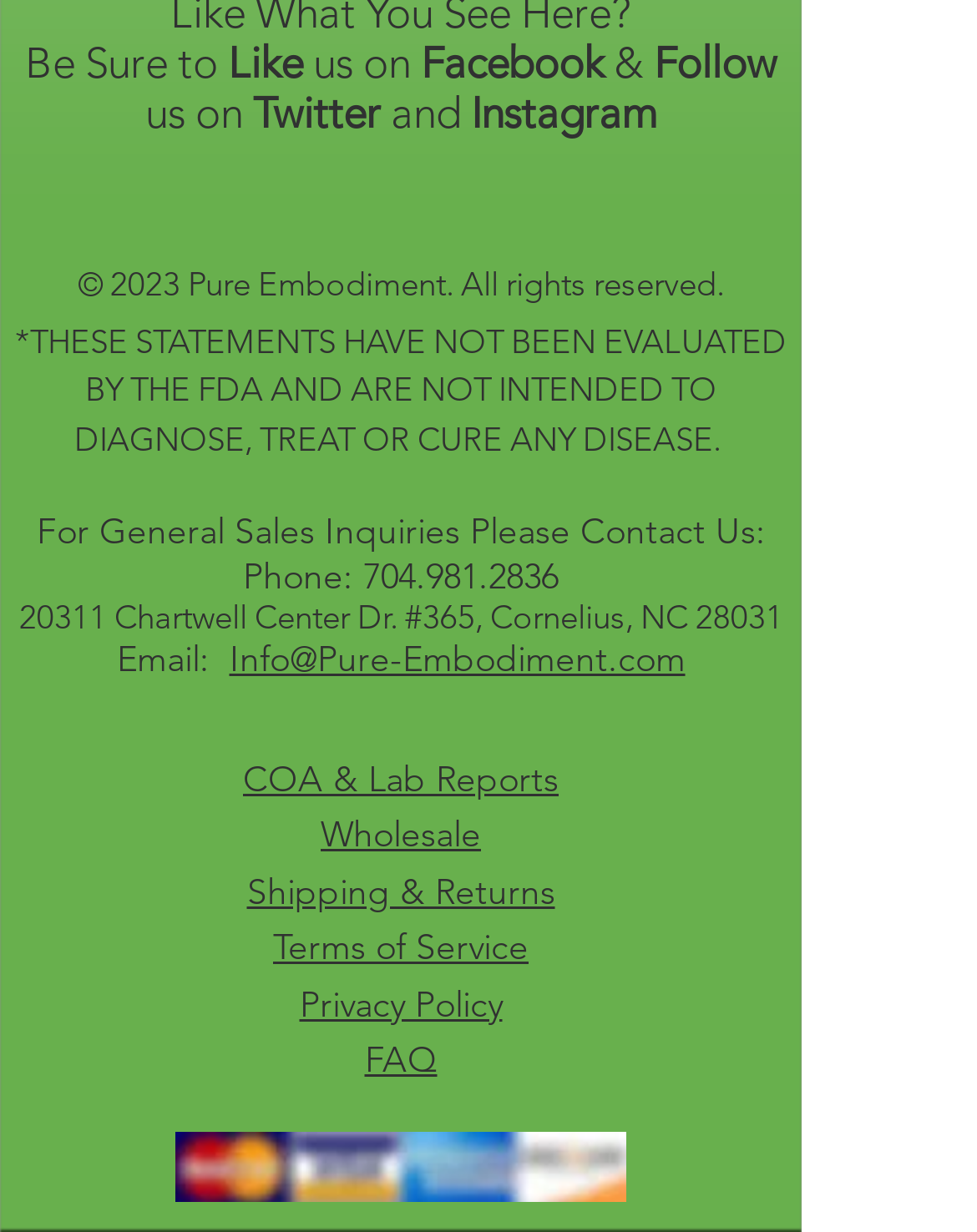From the webpage screenshot, predict the bounding box coordinates (top-left x, top-left y, bottom-right x, bottom-right y) for the UI element described here: Privacy Policy

[0.306, 0.796, 0.514, 0.833]